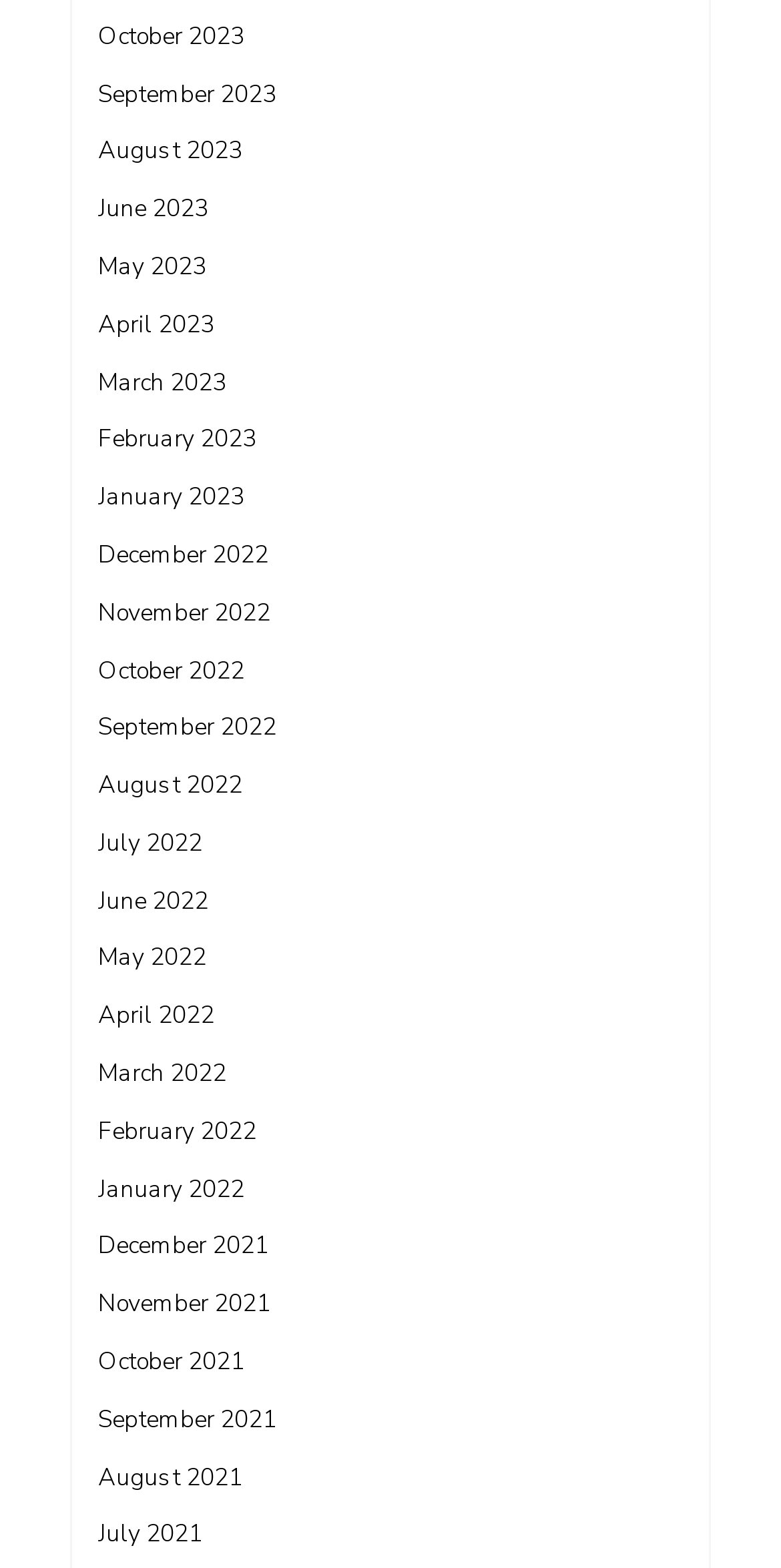Give a one-word or phrase response to the following question: Is 'June 2022' above or below 'June 2023'?

below